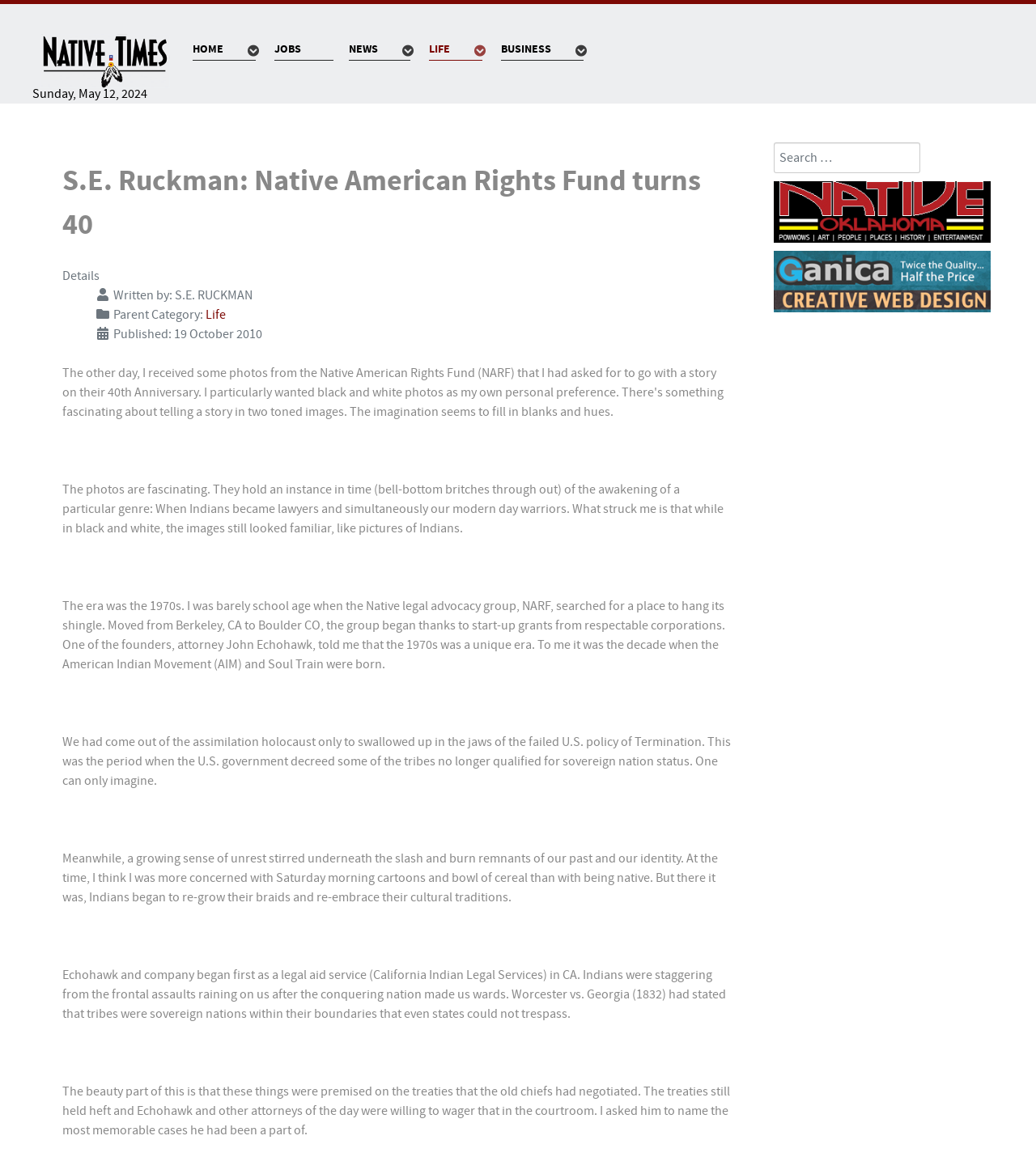Determine the bounding box coordinates of the clickable element to achieve the following action: 'Click on the 'HOME' link'. Provide the coordinates as four float values between 0 and 1, formatted as [left, top, right, bottom].

[0.186, 0.034, 0.25, 0.053]